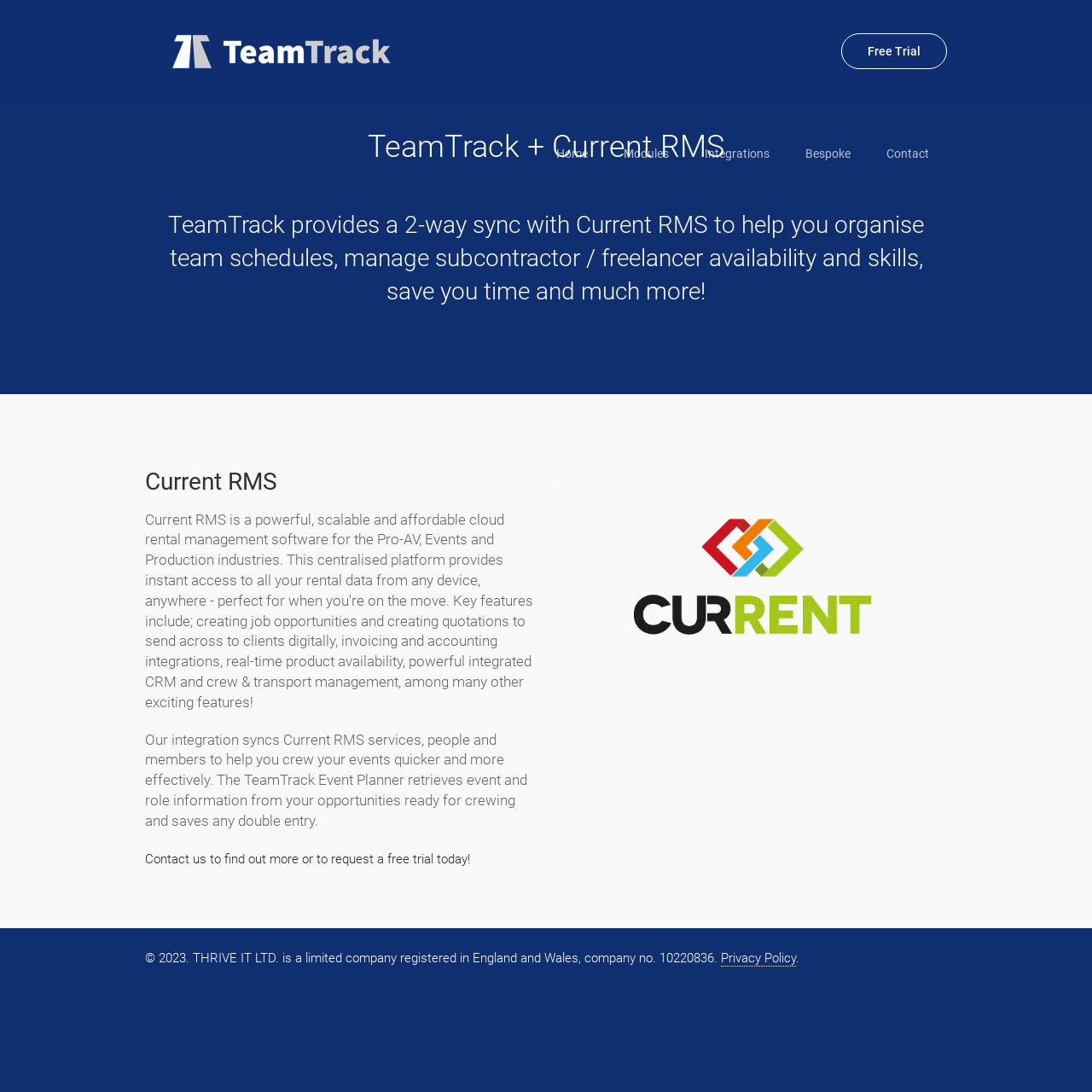Find the bounding box coordinates of the element to click in order to complete the given instruction: "Click on the 'ARCHIVES' heading."

None